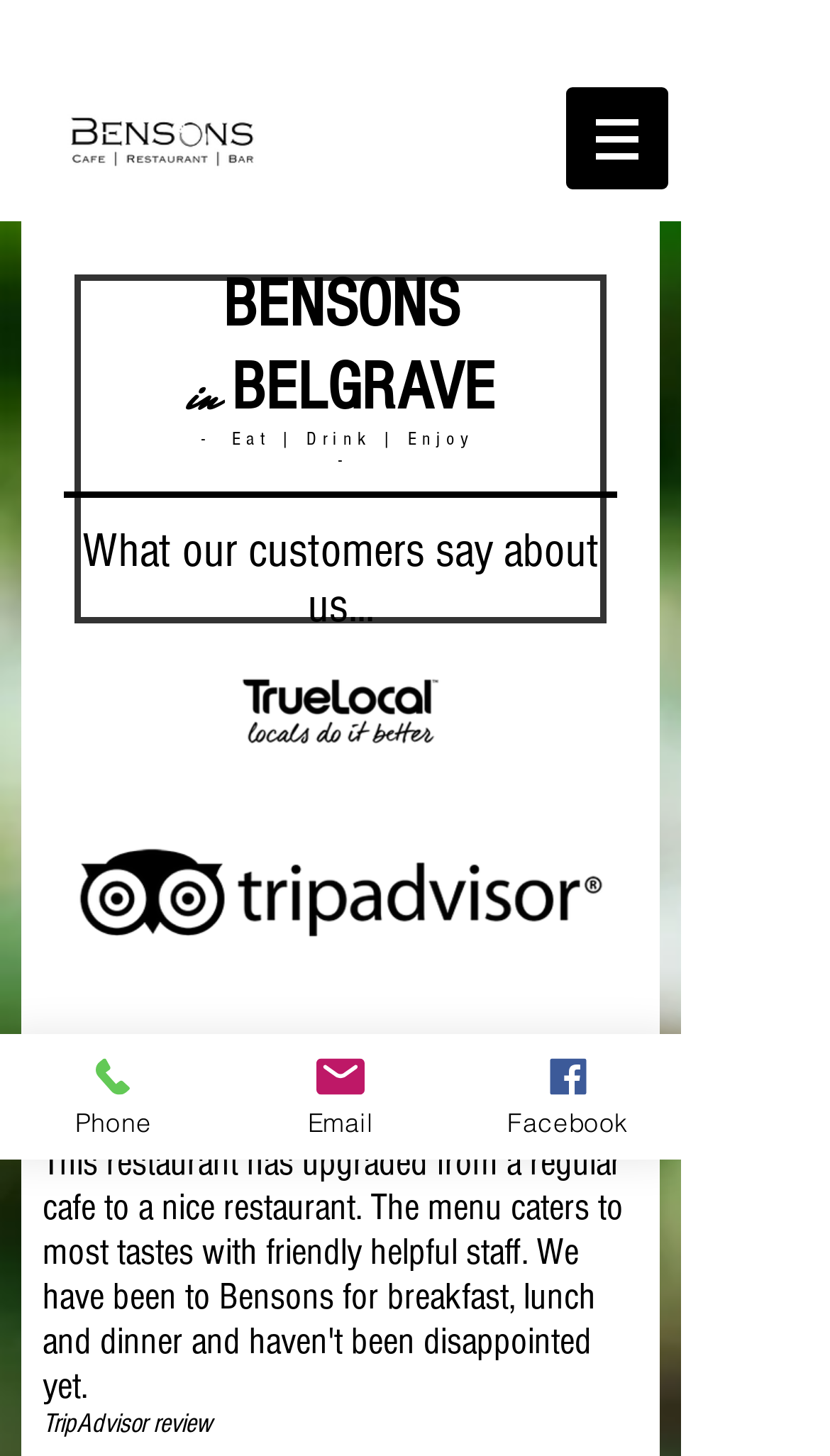What is the purpose of the webpage?
Look at the webpage screenshot and answer the question with a detailed explanation.

The webpage has a heading element with the text 'What our customers say about us...' and several review-related elements, such as 'Our Reviews' and 'TripAdvisor review'. This suggests that the primary purpose of the webpage is to show reviews about the business.